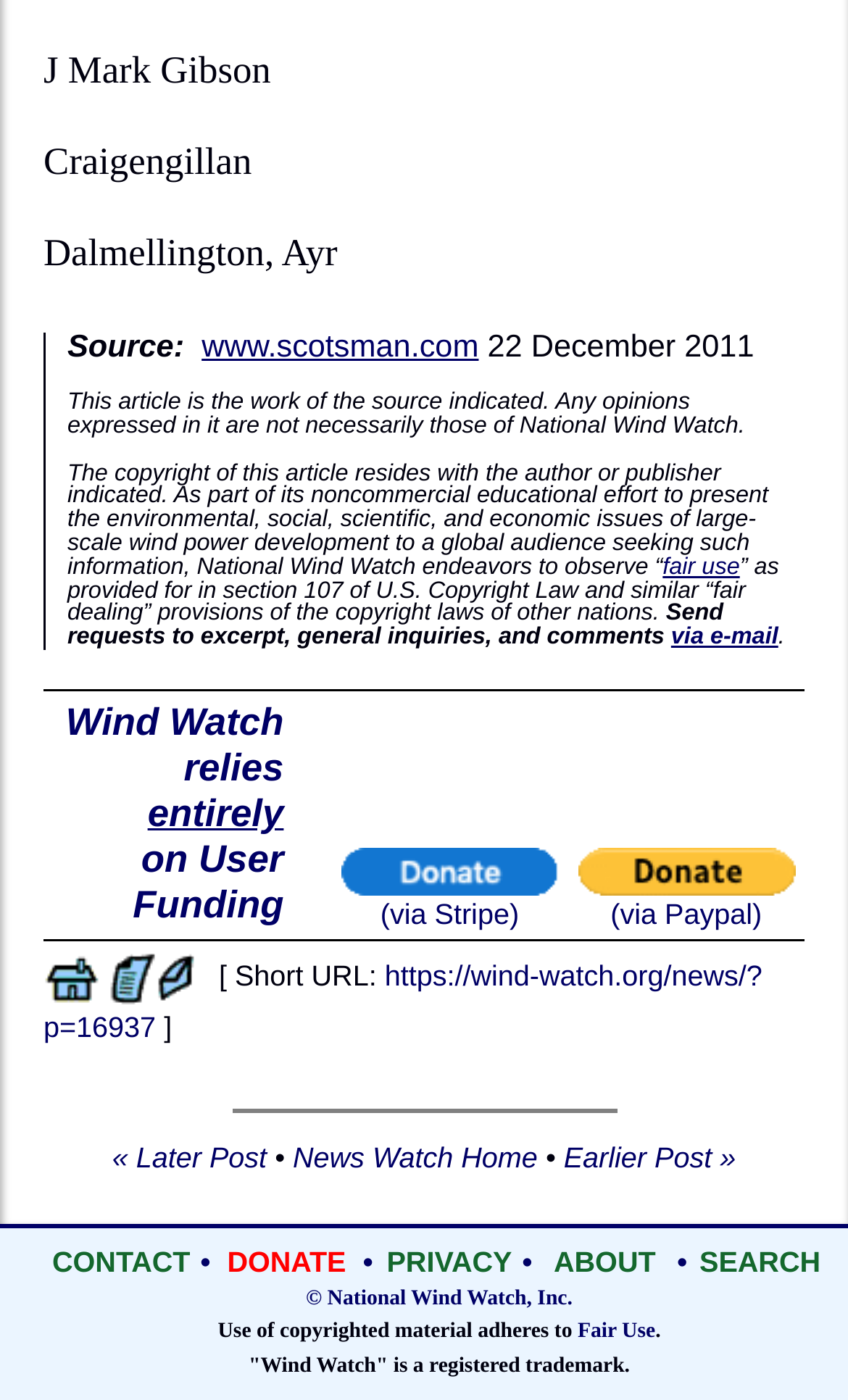What is the source of this article?
Answer the question with detailed information derived from the image.

The source of this article is mentioned below the author's name, where it says 'Source: www.scotsman.com'. This is likely the website or publication where the article was originally published.